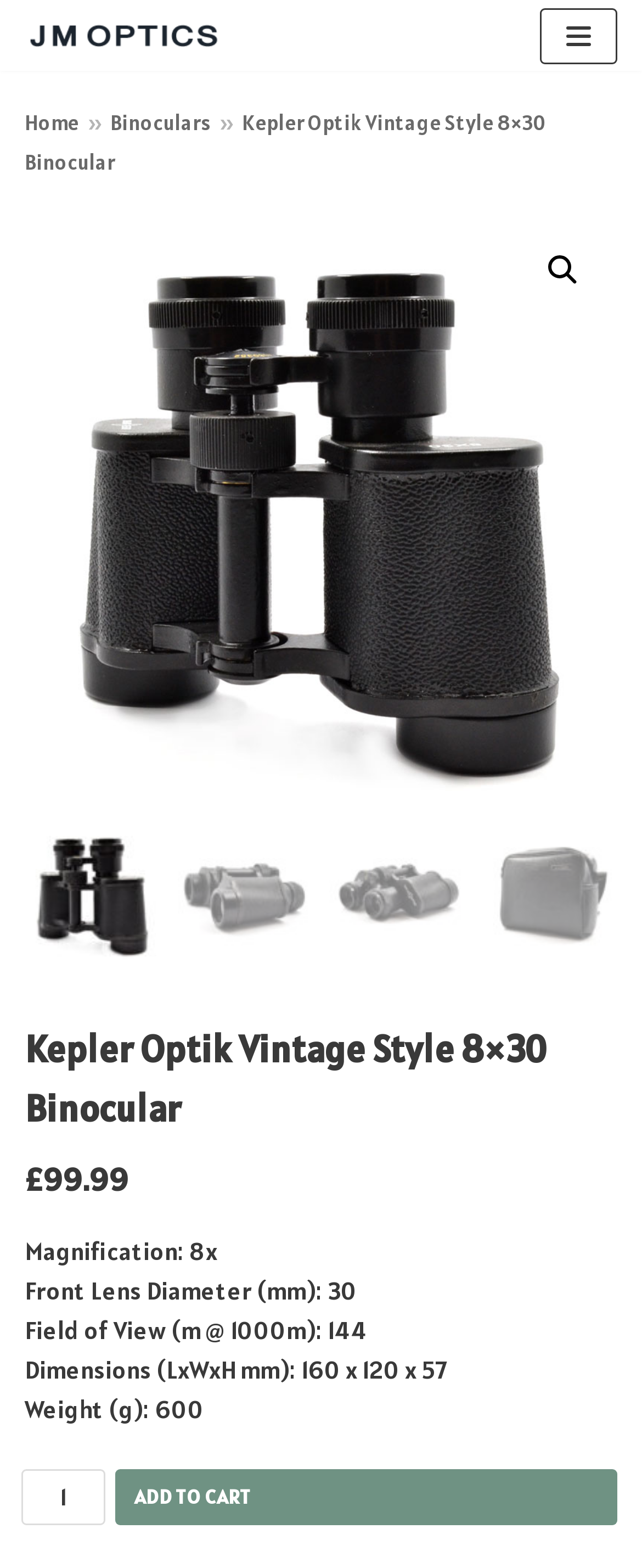Find and specify the bounding box coordinates that correspond to the clickable region for the instruction: "Navigate to Binoculars category".

[0.051, 0.308, 0.264, 0.328]